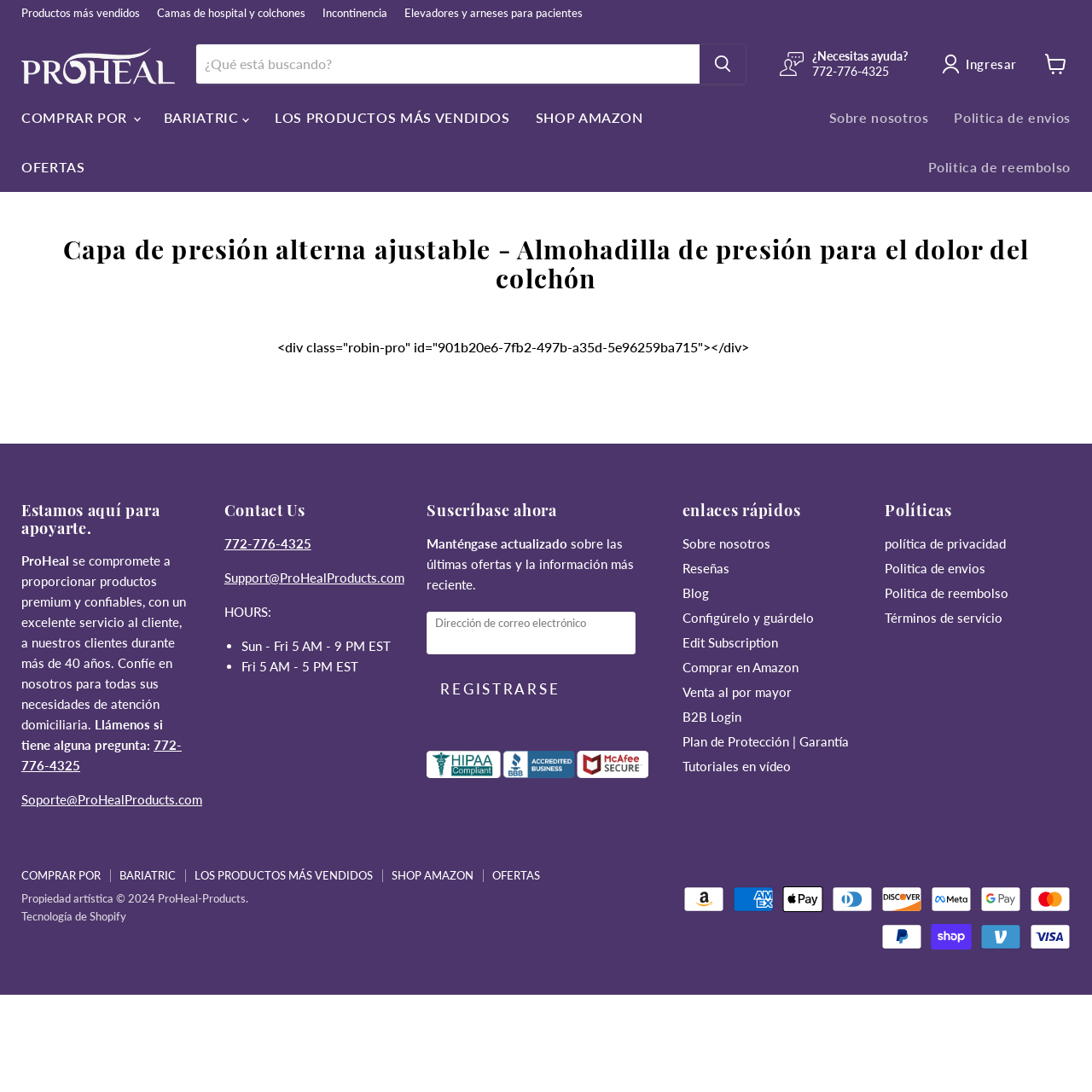Locate the bounding box coordinates of the element you need to click to accomplish the task described by this instruction: "Contact us".

[0.02, 0.656, 0.149, 0.689]